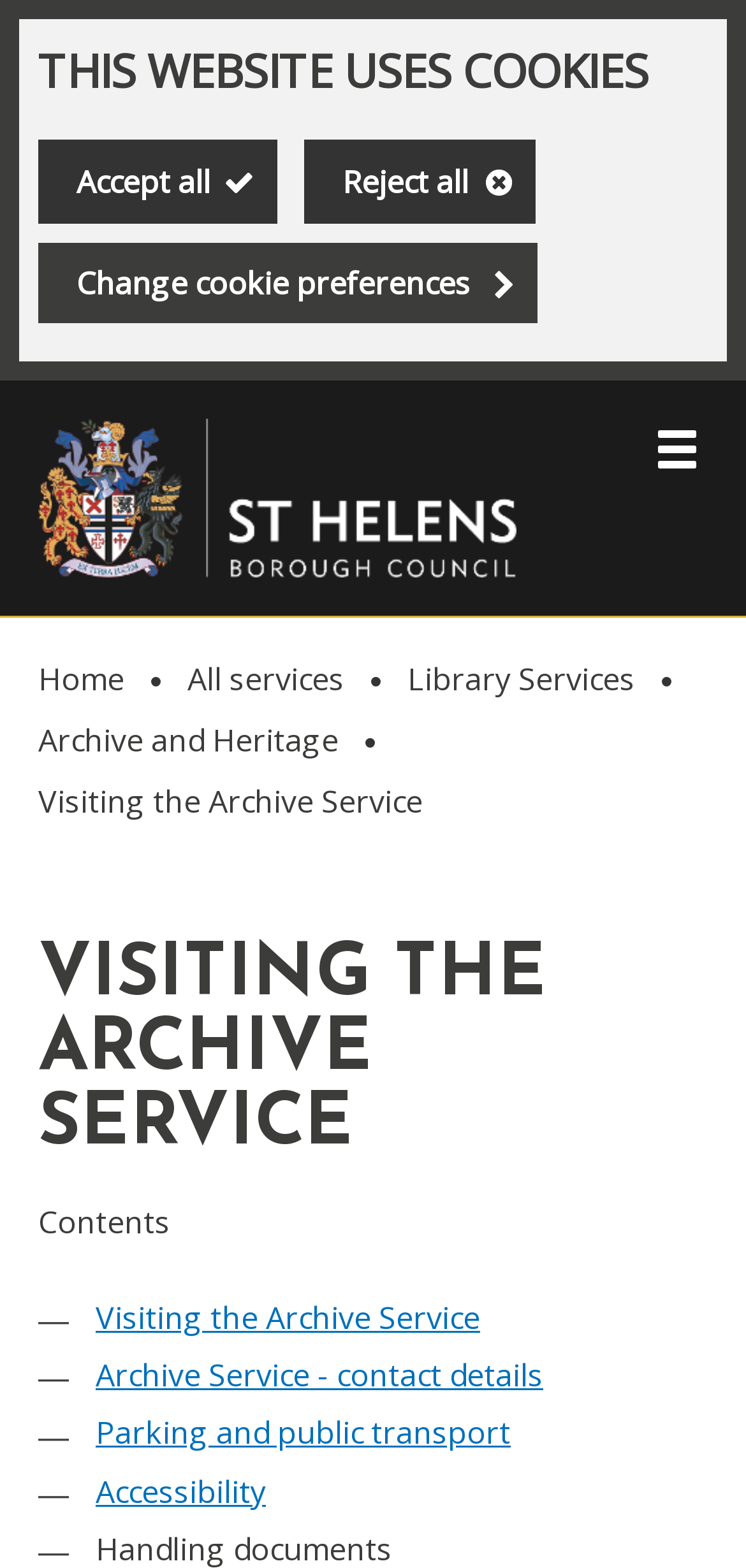Determine the bounding box coordinates of the clickable element necessary to fulfill the instruction: "Toggle menu". Provide the coordinates as four float numbers within the 0 to 1 range, i.e., [left, top, right, bottom].

[0.867, 0.267, 0.949, 0.306]